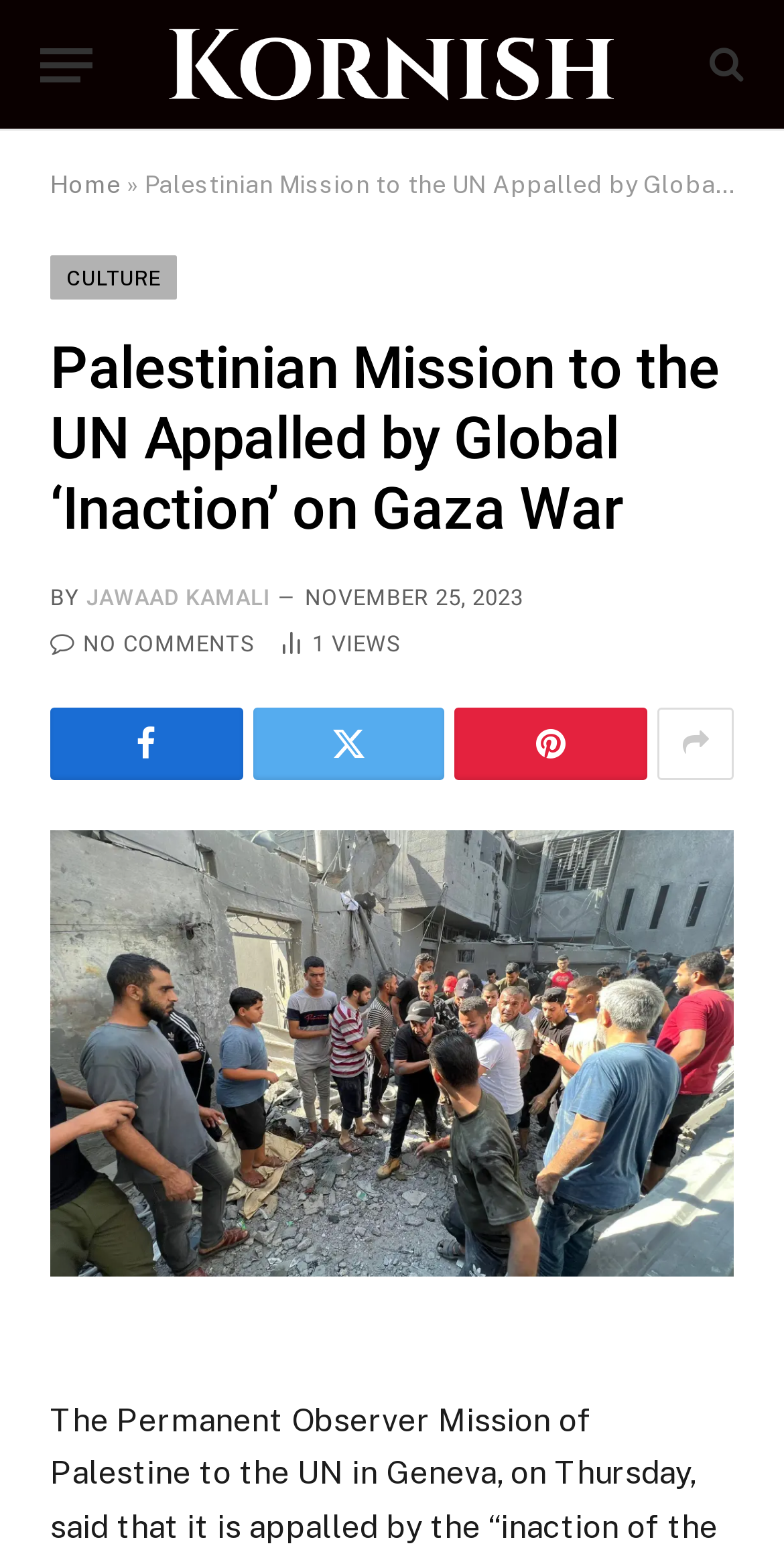Locate the bounding box coordinates of the clickable region necessary to complete the following instruction: "Read the article by JAWAAD KAMALI". Provide the coordinates in the format of four float numbers between 0 and 1, i.e., [left, top, right, bottom].

[0.11, 0.375, 0.344, 0.392]